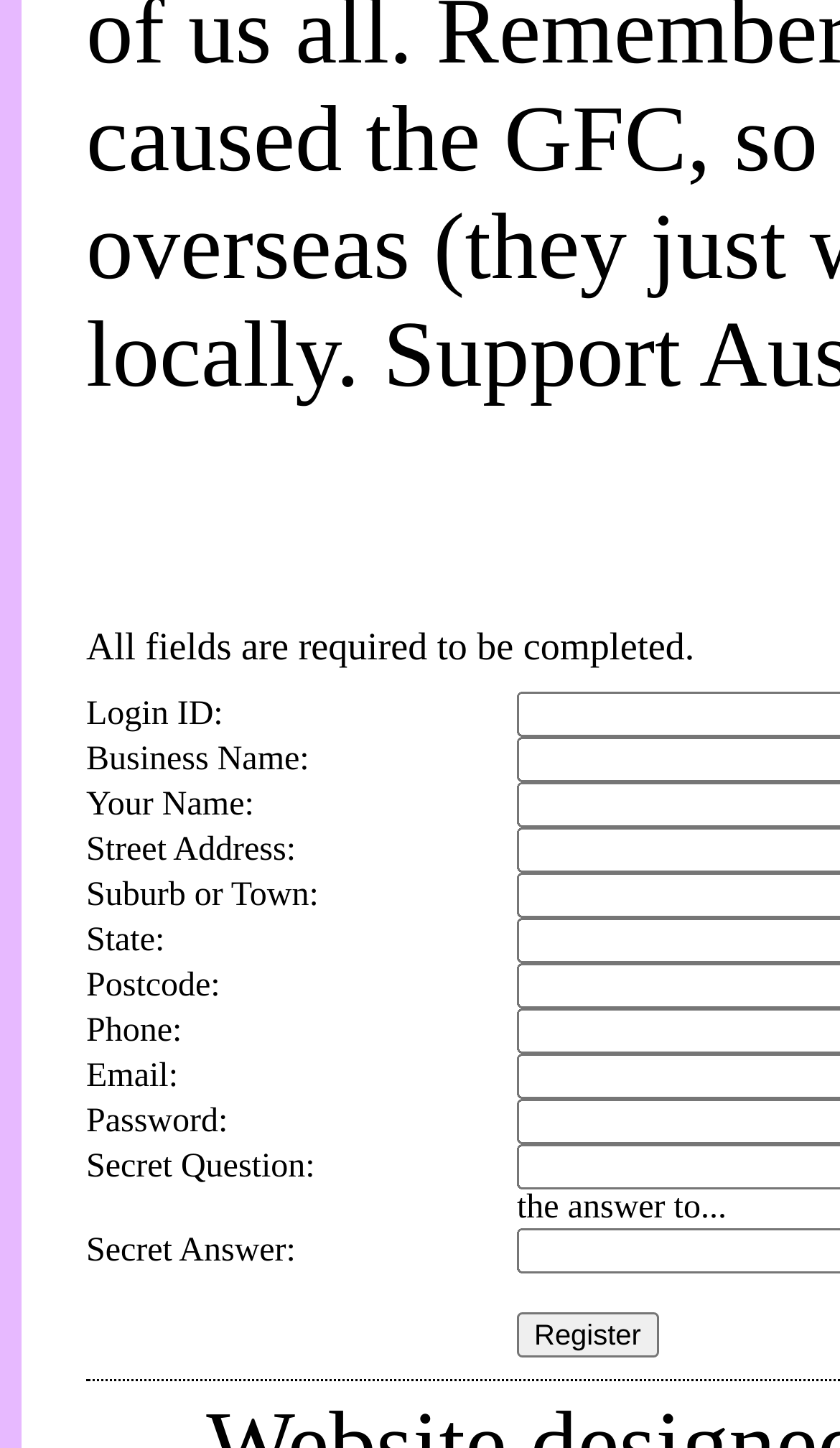Please answer the following question as detailed as possible based on the image: 
What type of information is required for the 'Secret Question' field?

The label 'Secret Question' implies that the user is expected to enter a question that will be used for security purposes, likely to verify their identity in the future.